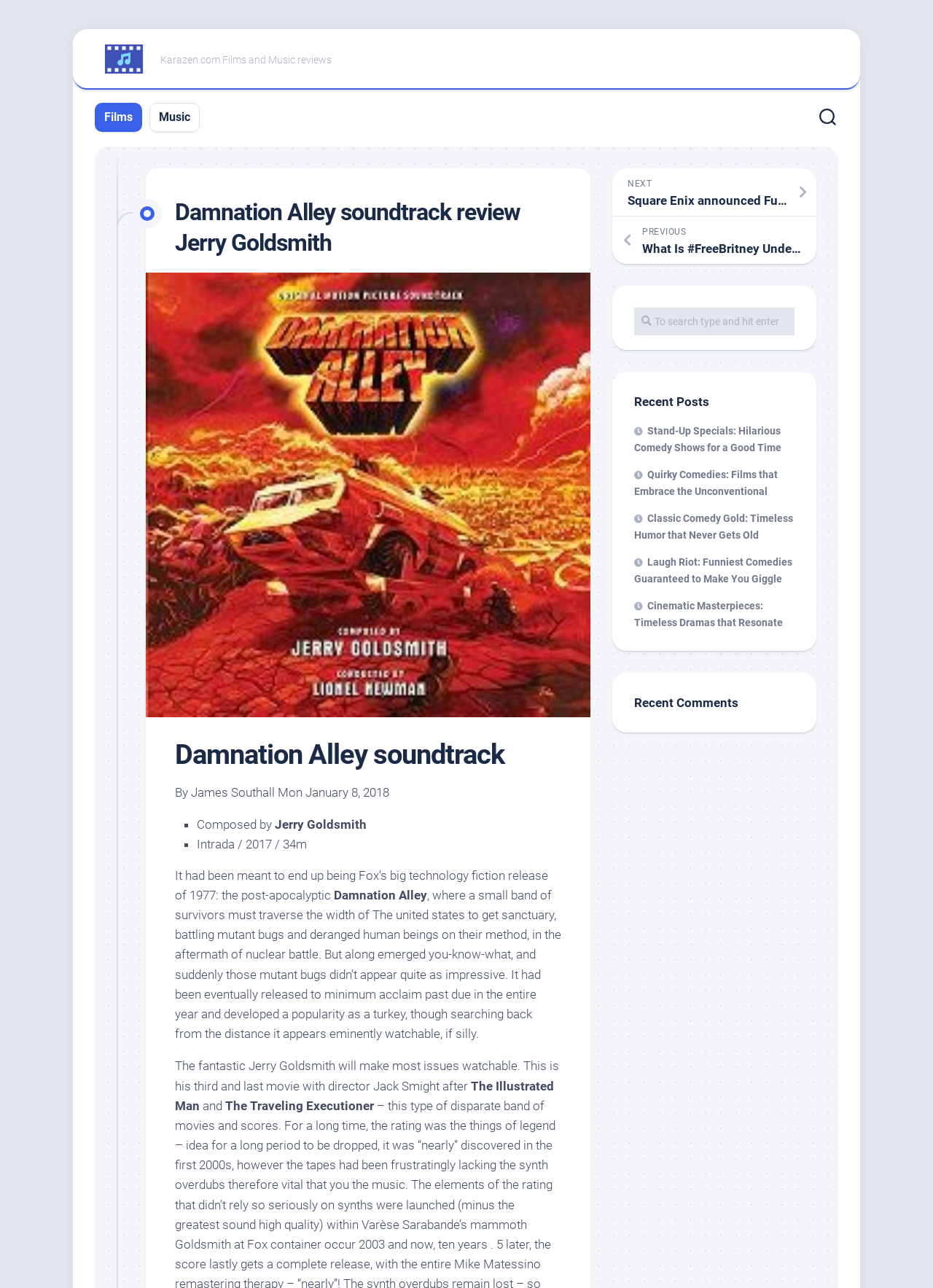Refer to the image and provide a thorough answer to this question:
What is the purpose of the textbox at the top-right corner of the webpage?

The purpose of the textbox at the top-right corner of the webpage can be determined by looking at the StaticText 'To search type and hit enter' which is located next to the textbox. This suggests that the textbox is used for searching.